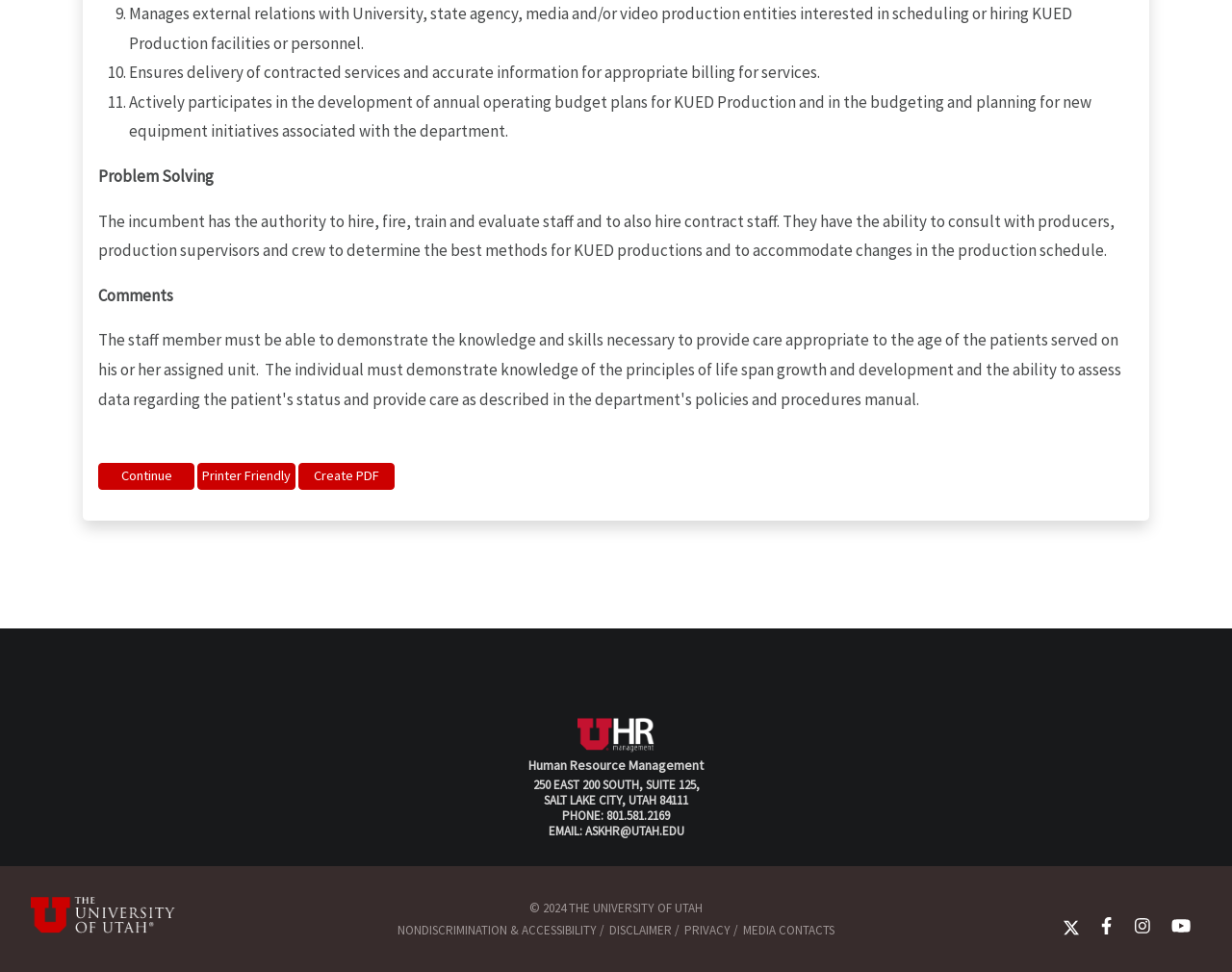Find the bounding box coordinates of the clickable element required to execute the following instruction: "Visit the University of Utah website". Provide the coordinates as four float numbers between 0 and 1, i.e., [left, top, right, bottom].

[0.025, 0.923, 0.164, 0.96]